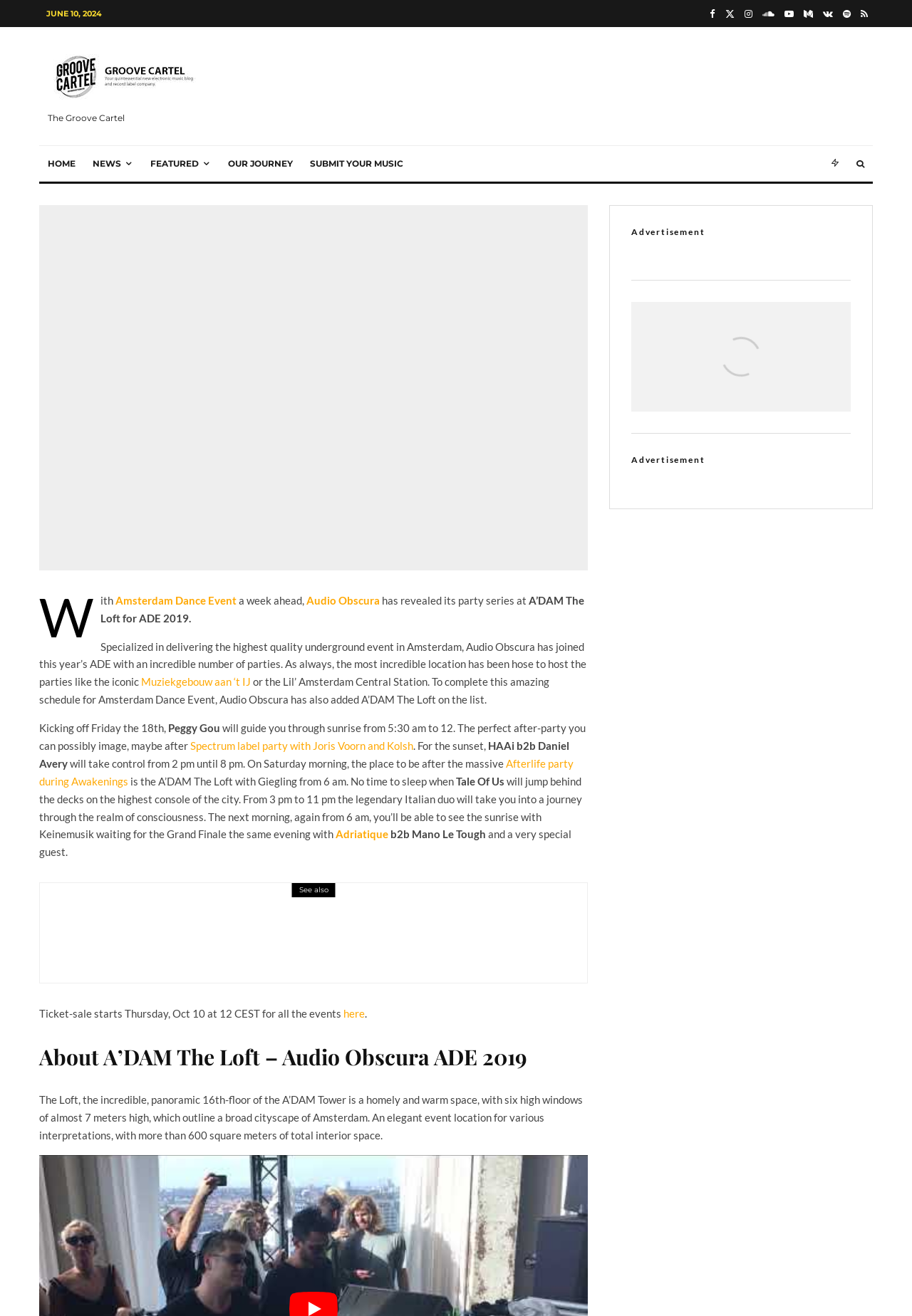Provide the bounding box coordinates for the UI element described in this sentence: "Nicola". The coordinates should be four float values between 0 and 1, i.e., [left, top, right, bottom].

[0.209, 0.259, 0.239, 0.267]